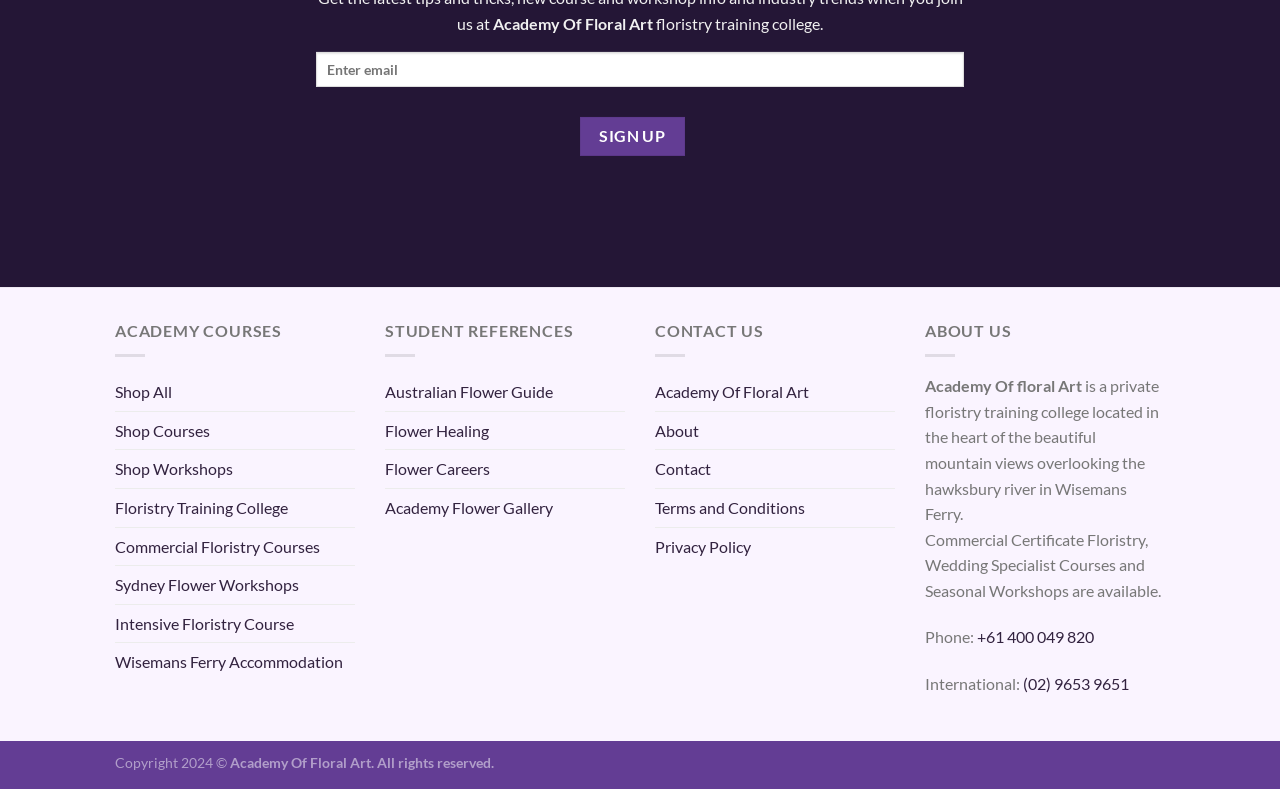Determine the bounding box coordinates for the area that should be clicked to carry out the following instruction: "Contact".

[0.512, 0.571, 0.555, 0.618]